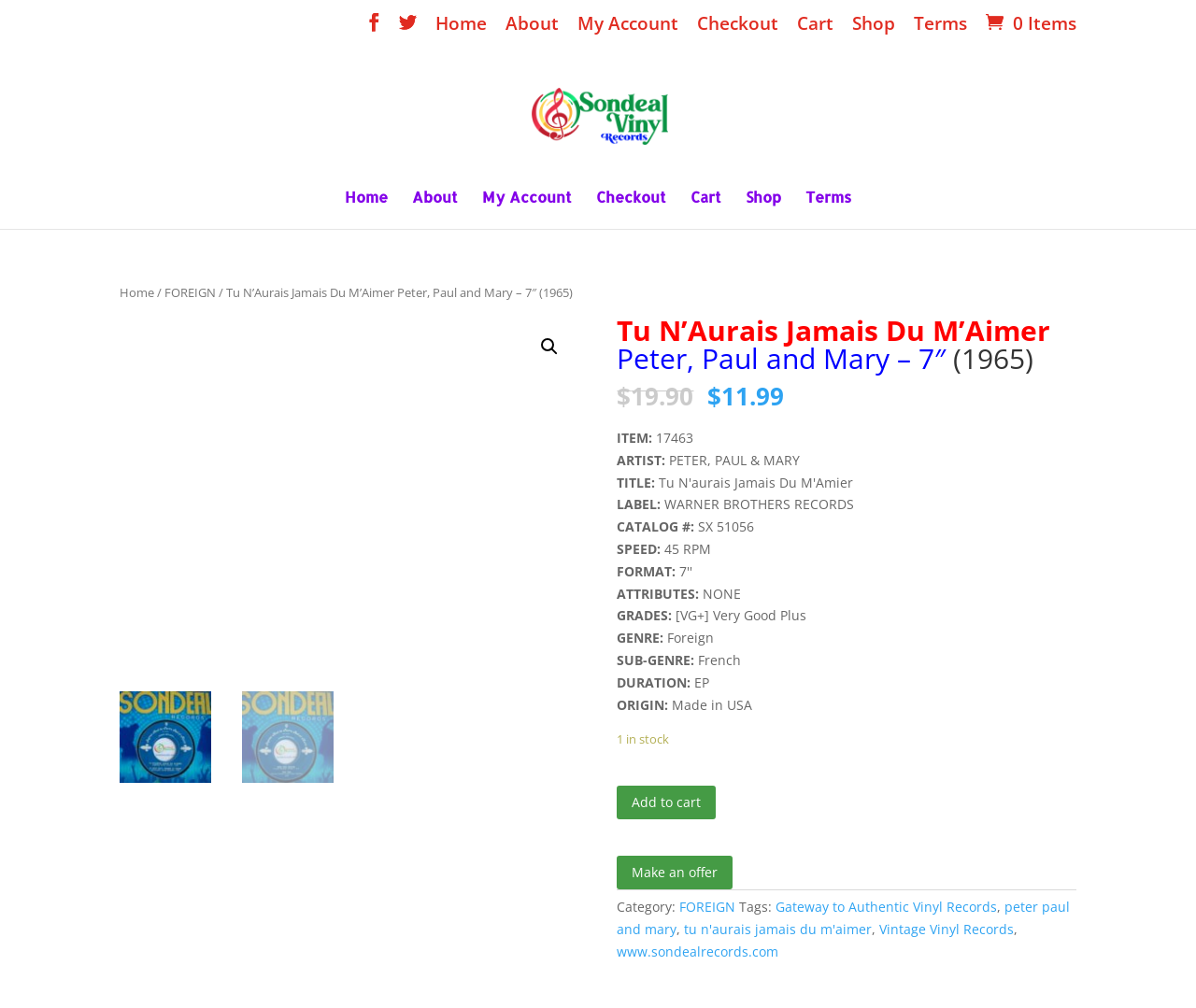Find the bounding box coordinates for the element that must be clicked to complete the instruction: "View the 'FOREIGN' category". The coordinates should be four float numbers between 0 and 1, indicated as [left, top, right, bottom].

[0.568, 0.891, 0.615, 0.909]